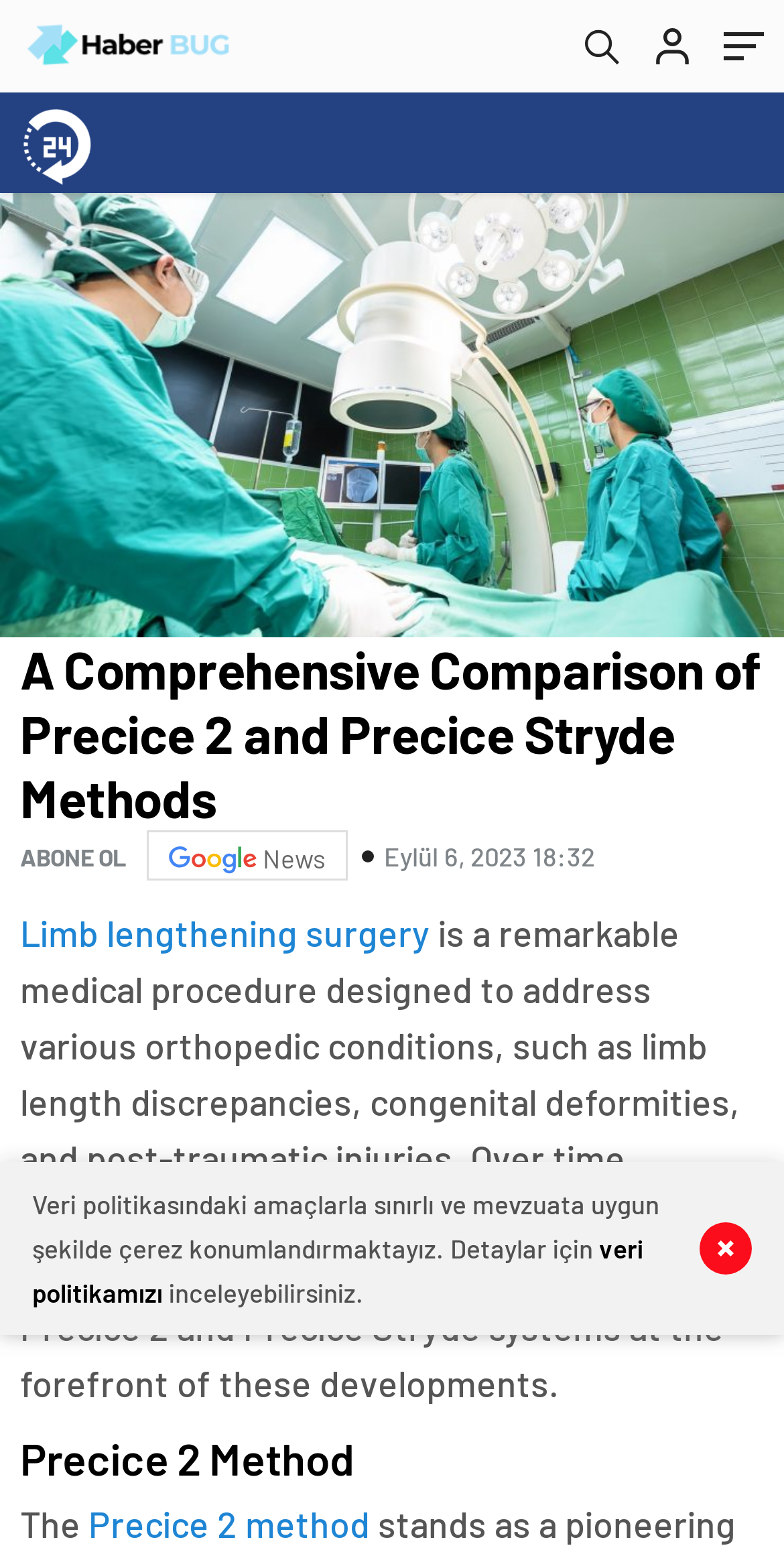Please mark the bounding box coordinates of the area that should be clicked to carry out the instruction: "Read the article about Precice 2 method".

[0.026, 0.92, 0.974, 0.959]